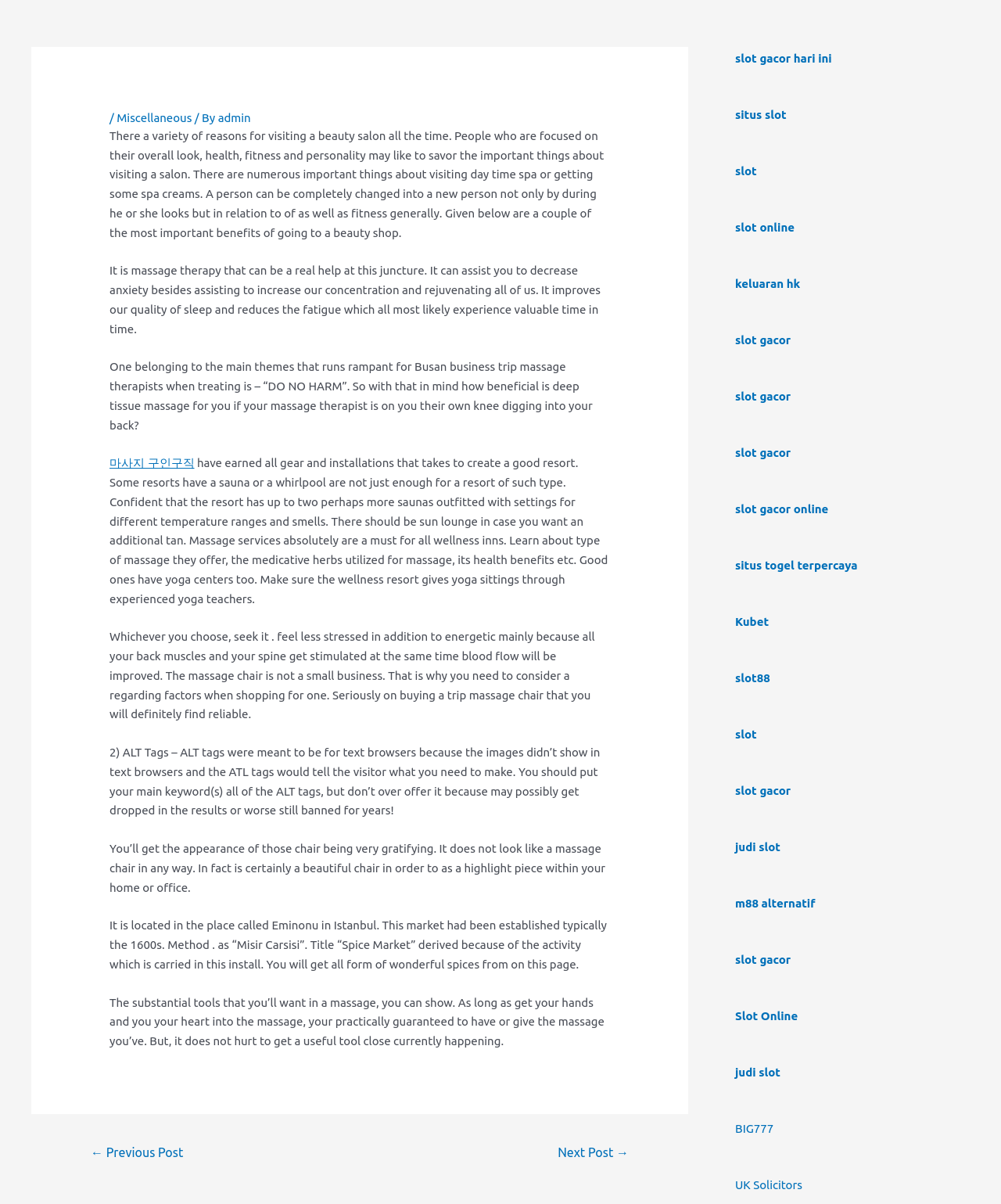Identify the bounding box coordinates of the clickable section necessary to follow the following instruction: "Read recent personal injury news". The coordinates should be presented as four float numbers from 0 to 1, i.e., [left, top, right, bottom].

None